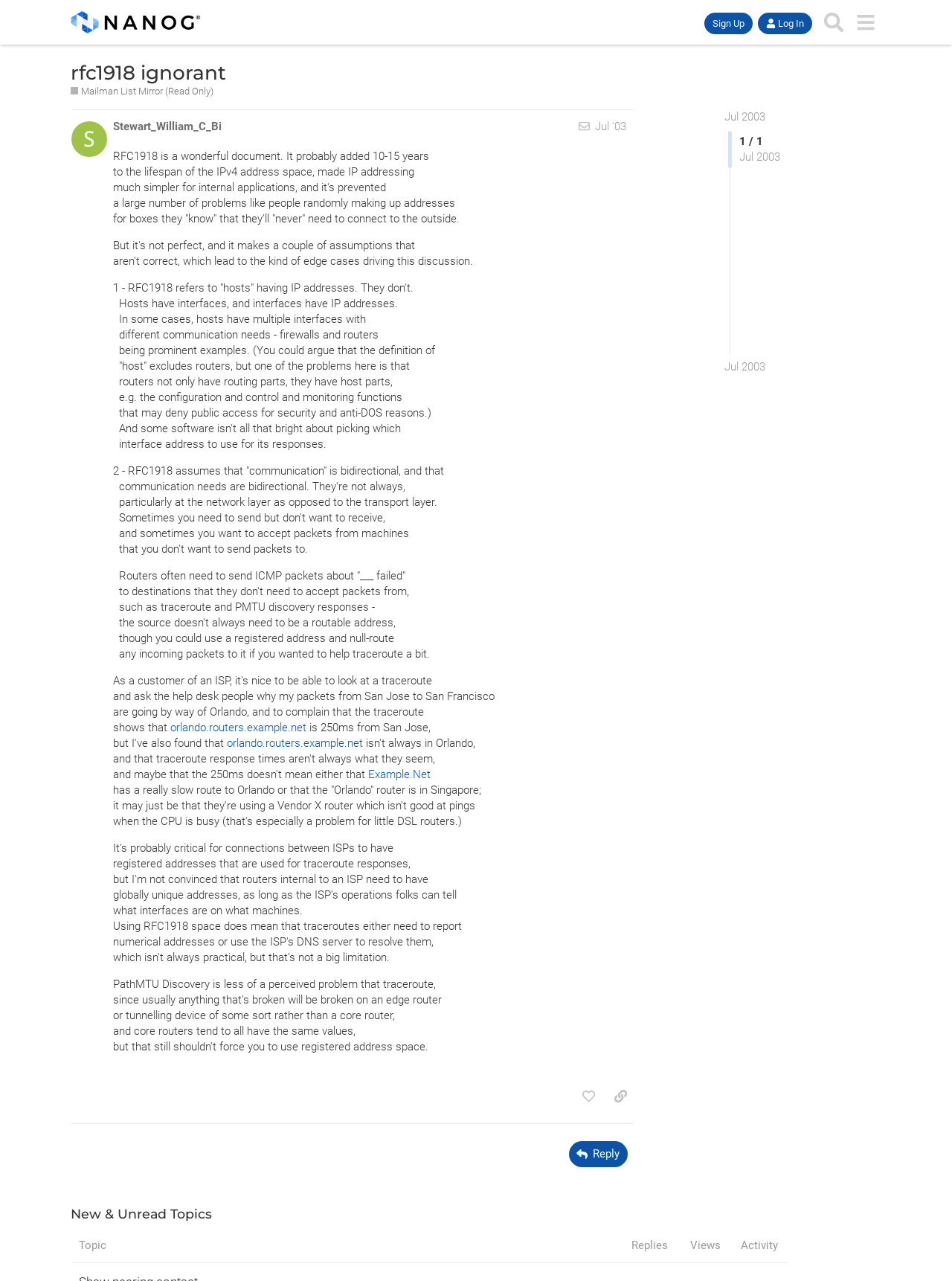Answer the question below in one word or phrase:
What is the purpose of the 'RFC1918' document?

To simplify IP addressing